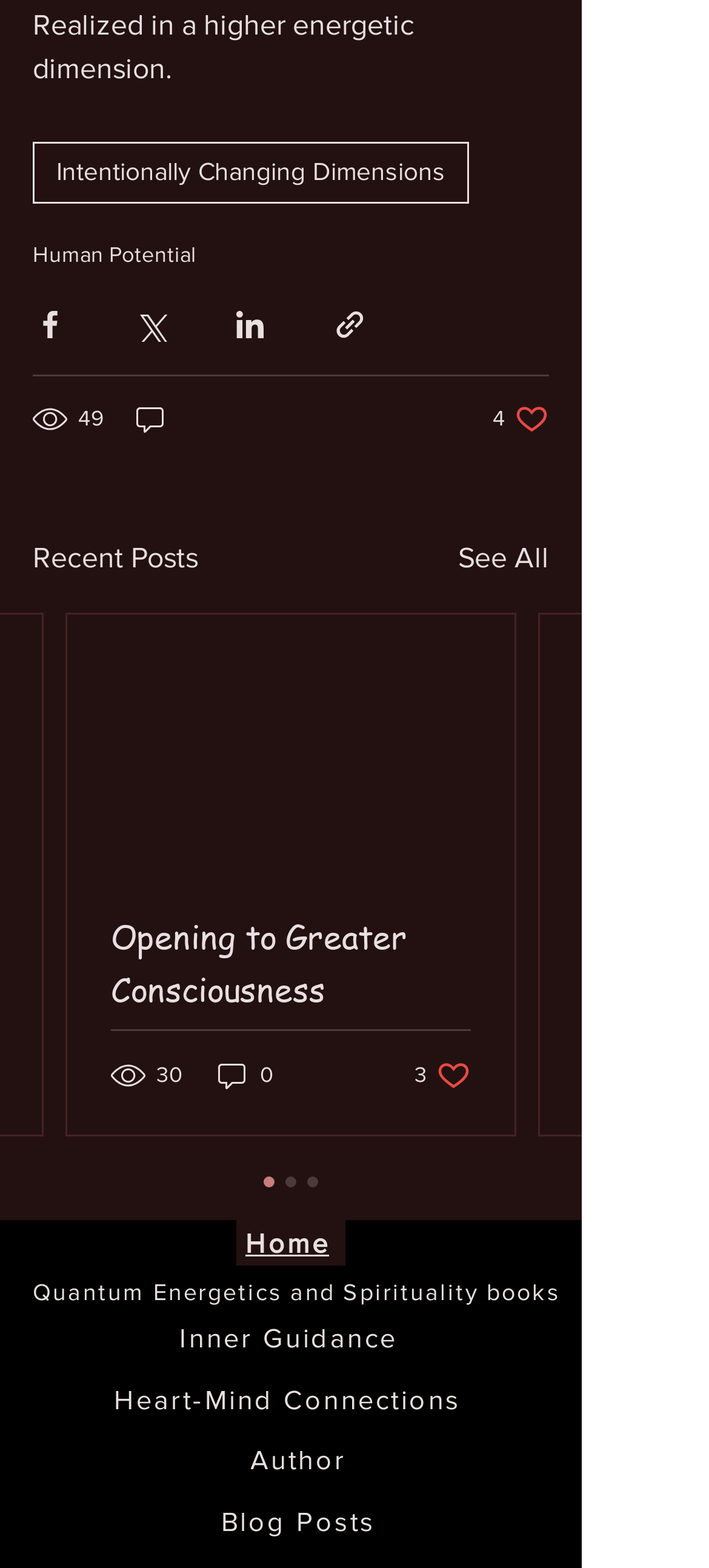What is the text of the second link in the navigation section?
Can you offer a detailed and complete answer to this question?

I looked at the navigation section and found the second link, which has the text 'Human Potential'.